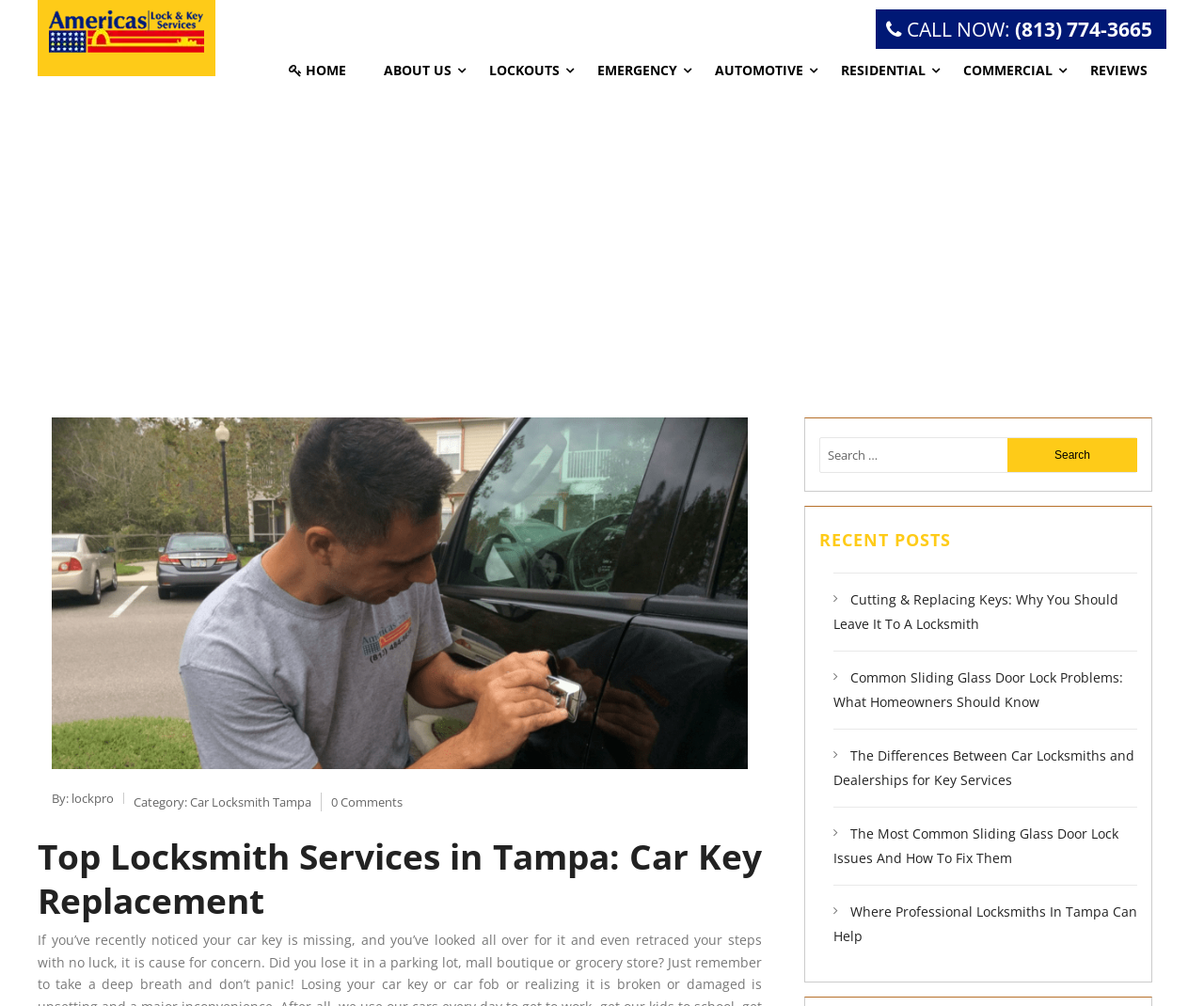Show me the bounding box coordinates of the clickable region to achieve the task as per the instruction: "Learn about the best locksmith in Tampa".

[0.043, 0.234, 0.957, 0.336]